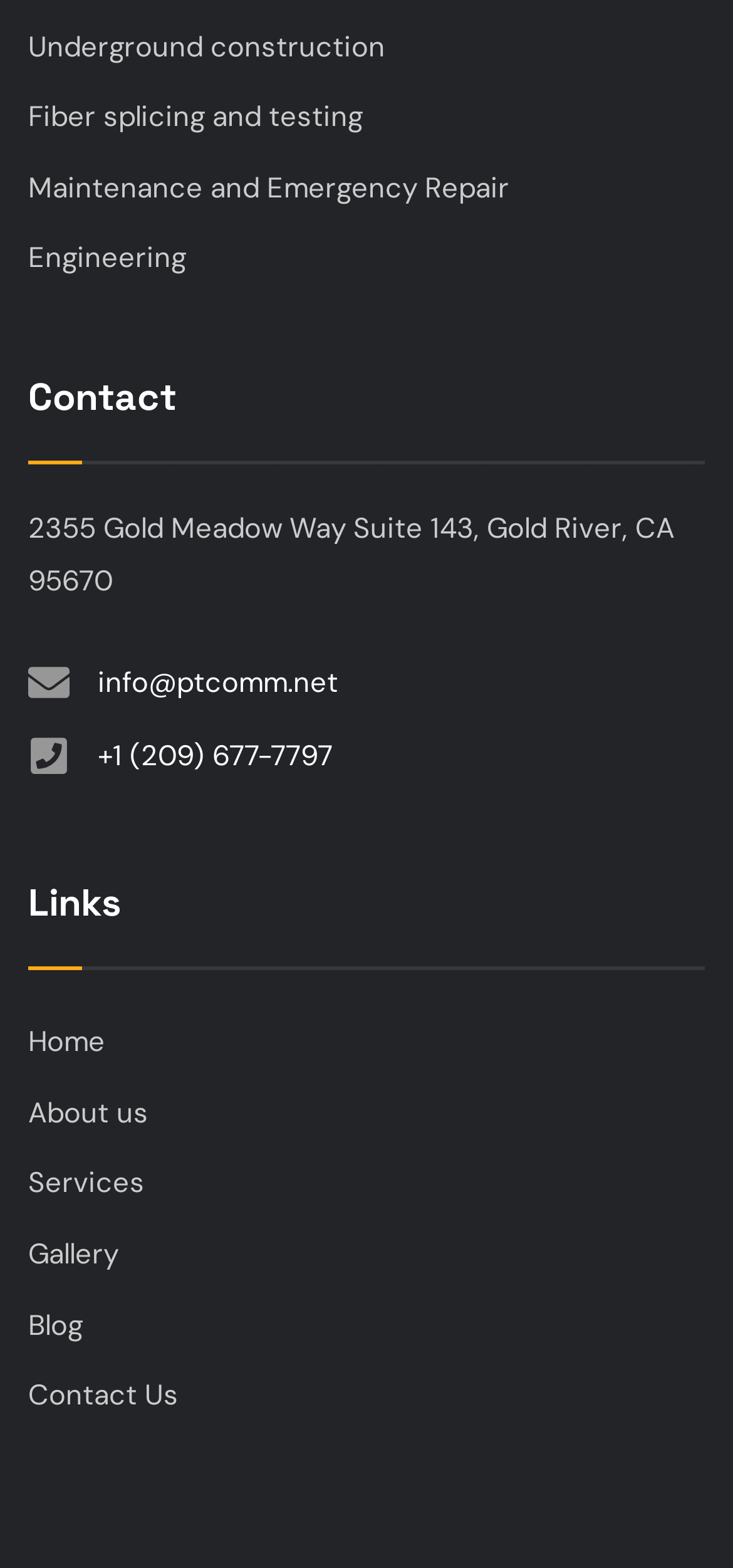Using the provided element description, identify the bounding box coordinates as (top-left x, top-left y, bottom-right x, bottom-right y). Ensure all values are between 0 and 1. Description: Robert Smith

None